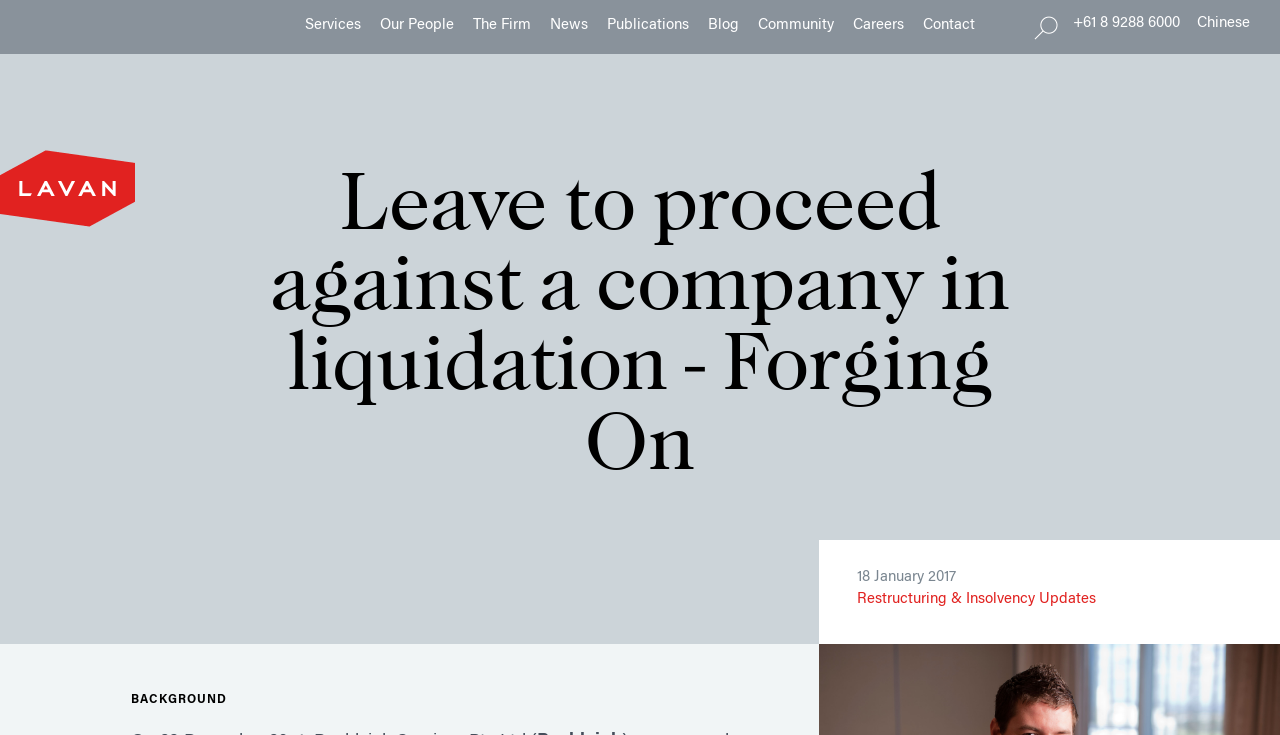Determine the bounding box coordinates of the clickable region to follow the instruction: "go to services page".

[0.238, 0.027, 0.282, 0.044]